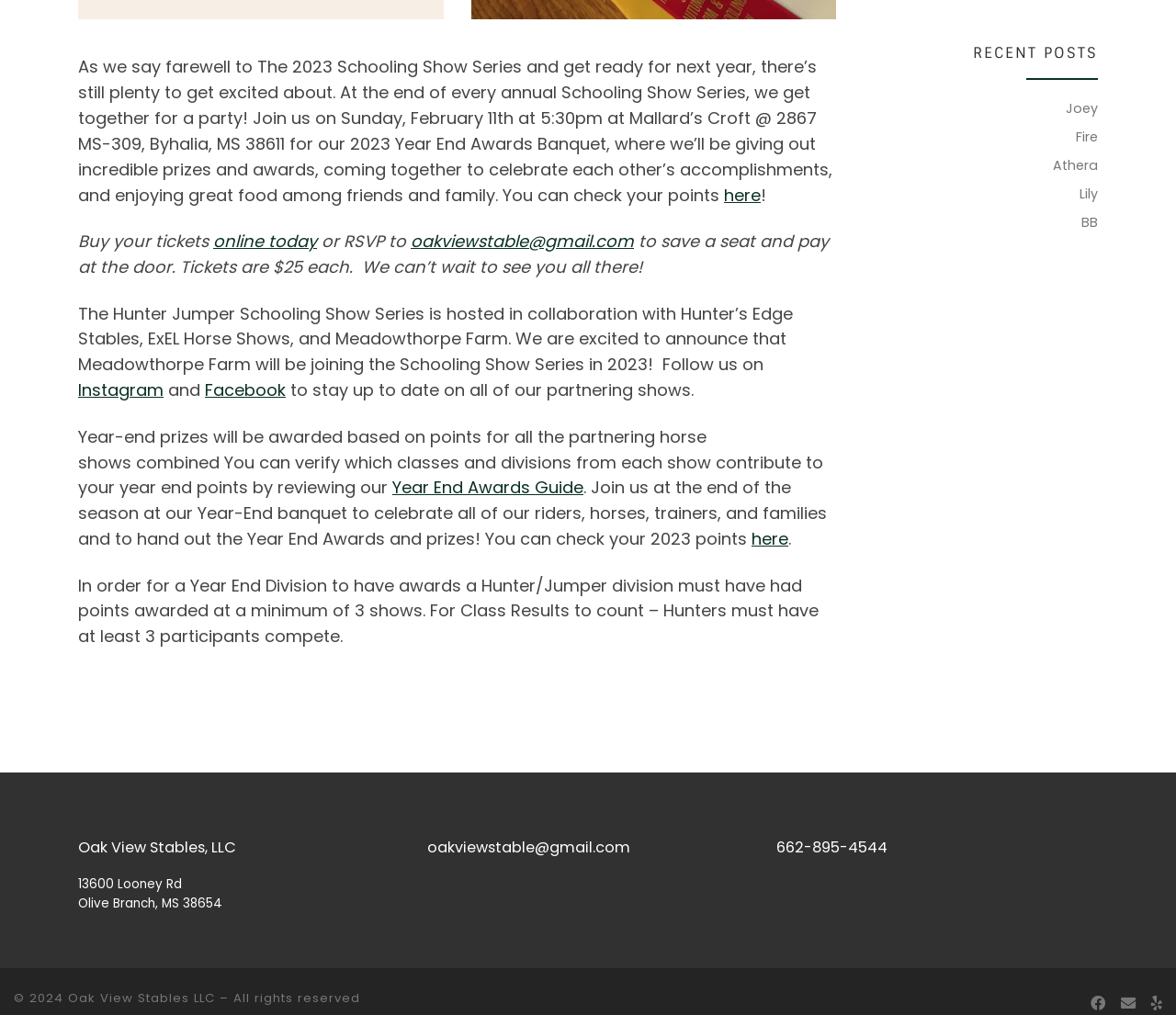Find the bounding box coordinates for the UI element that matches this description: "Athera".

[0.895, 0.153, 0.934, 0.173]